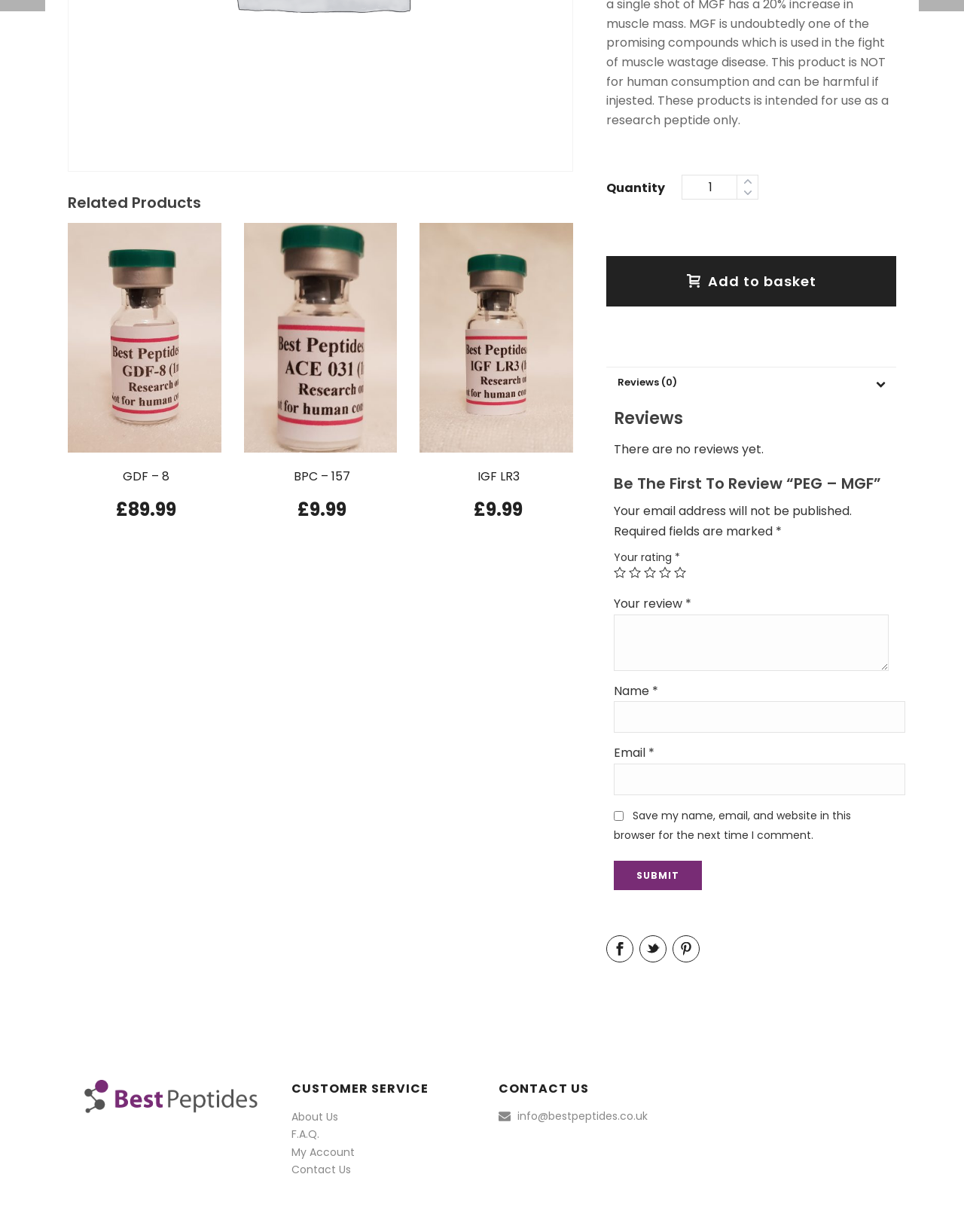Return the bounding box coordinates of the UI element that corresponds to this description: "F.A.Q.". The coordinates must be given as four float numbers in the range of 0 and 1, [left, top, right, bottom].

[0.302, 0.915, 0.331, 0.927]